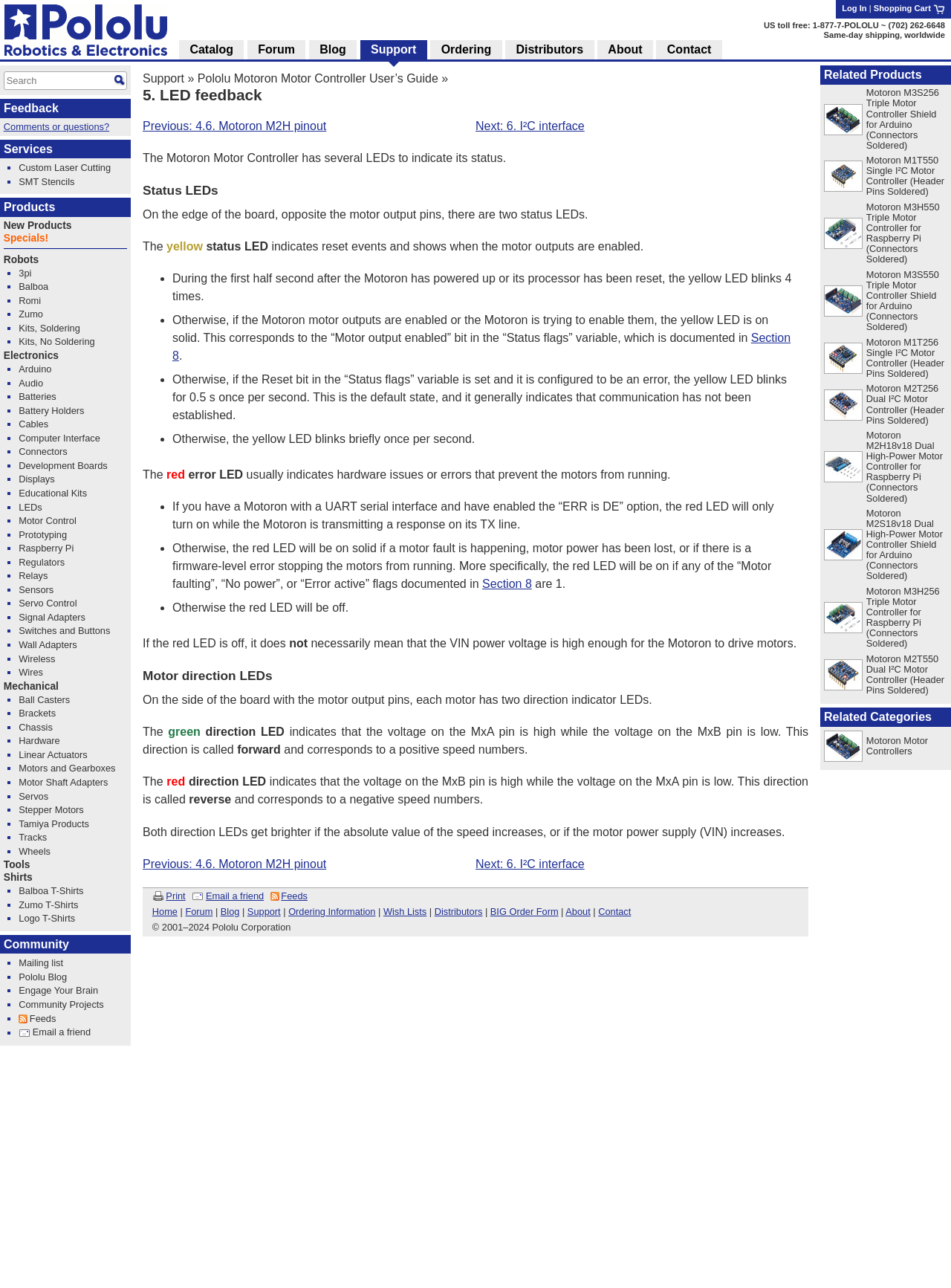Please find and provide the title of the webpage.

5. LED feedback